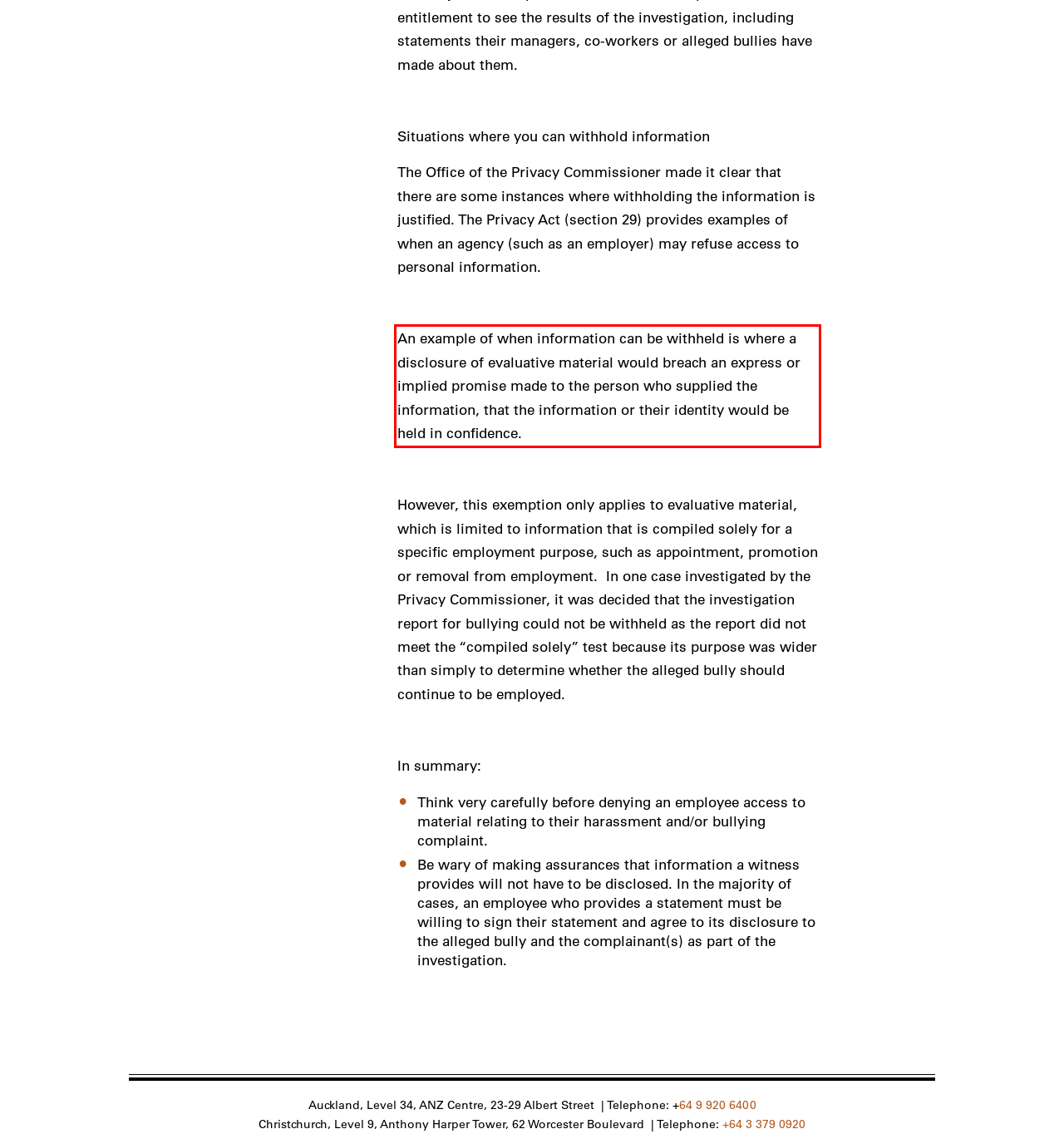In the screenshot of the webpage, find the red bounding box and perform OCR to obtain the text content restricted within this red bounding box.

An example of when information can be withheld is where a disclosure of evaluative material would breach an express or implied promise made to the person who supplied the information, that the information or their identity would be held in confidence.